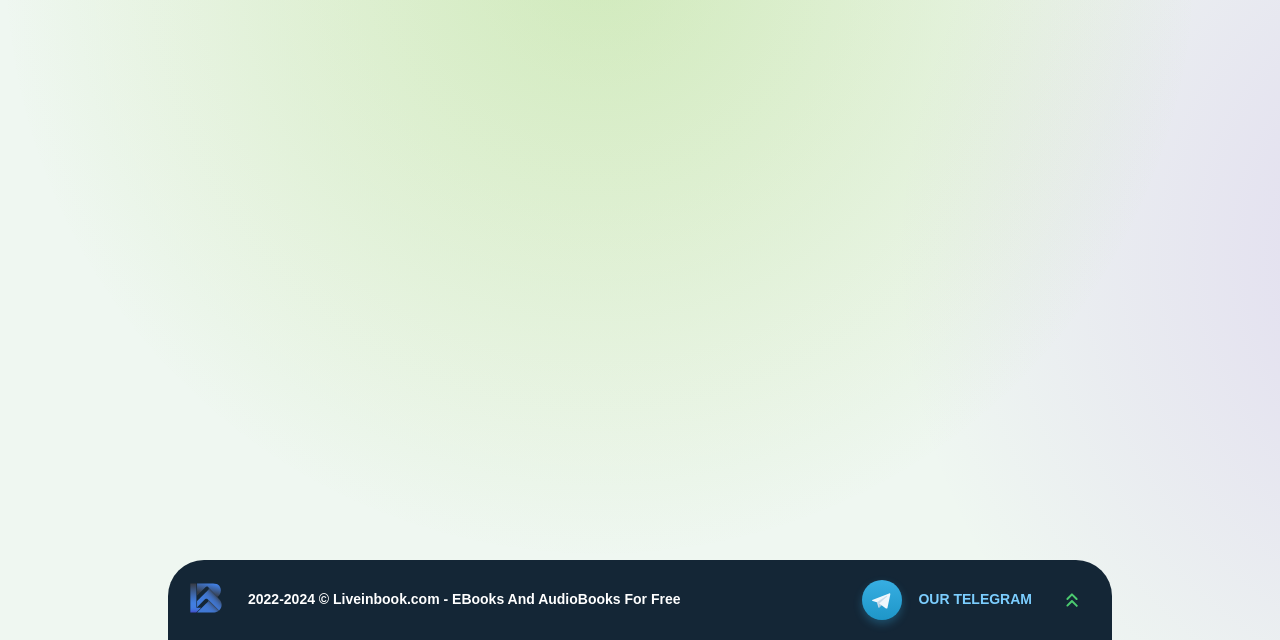Provide the bounding box coordinates in the format (top-left x, top-left y, bottom-right x, bottom-right y). All values are floating point numbers between 0 and 1. Determine the bounding box coordinate of the UI element described as: Our Telegram

[0.674, 0.906, 0.806, 0.969]